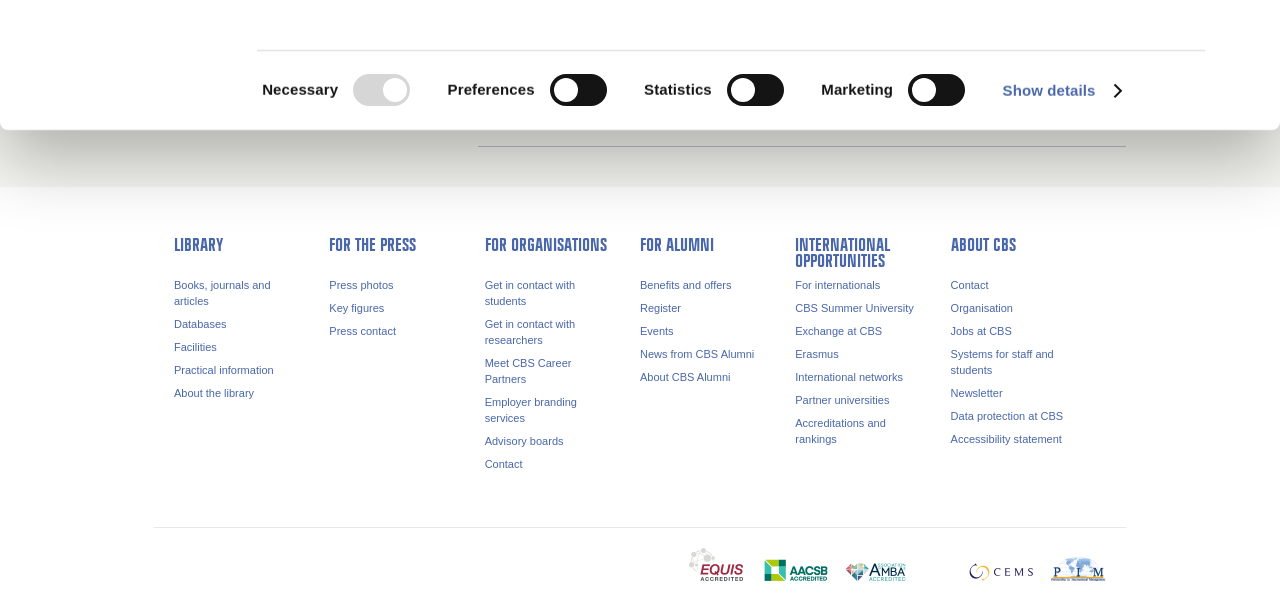How can I contact the sustainability department?
Refer to the image and give a detailed answer to the question.

The contact email for the sustainability department can be found in the link element 'sustainability@cbs.dk' located at [0.407, 0.171, 0.498, 0.19].